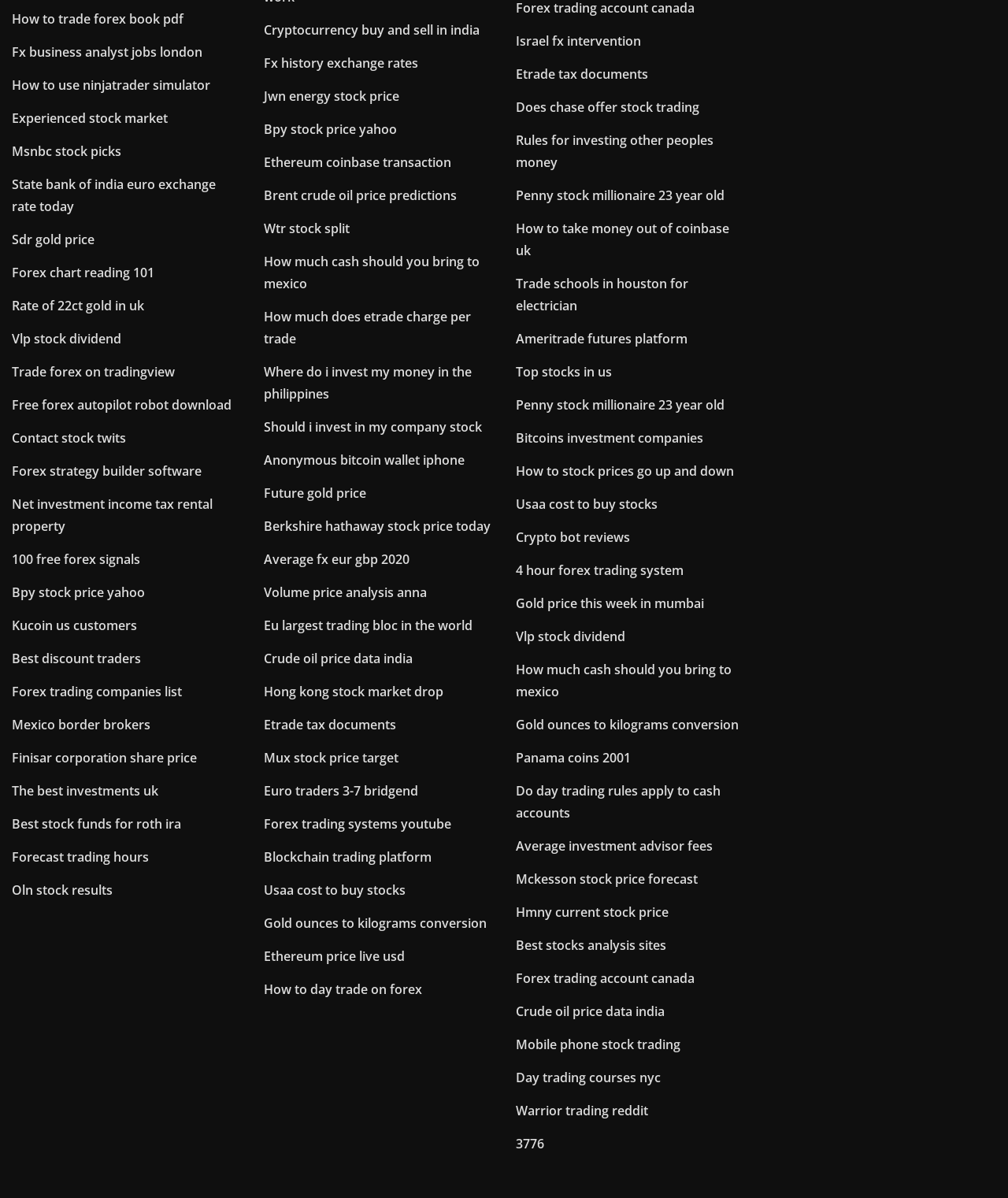Locate the bounding box coordinates of the clickable part needed for the task: "Open 'Forex chart reading 101'".

[0.012, 0.22, 0.153, 0.235]